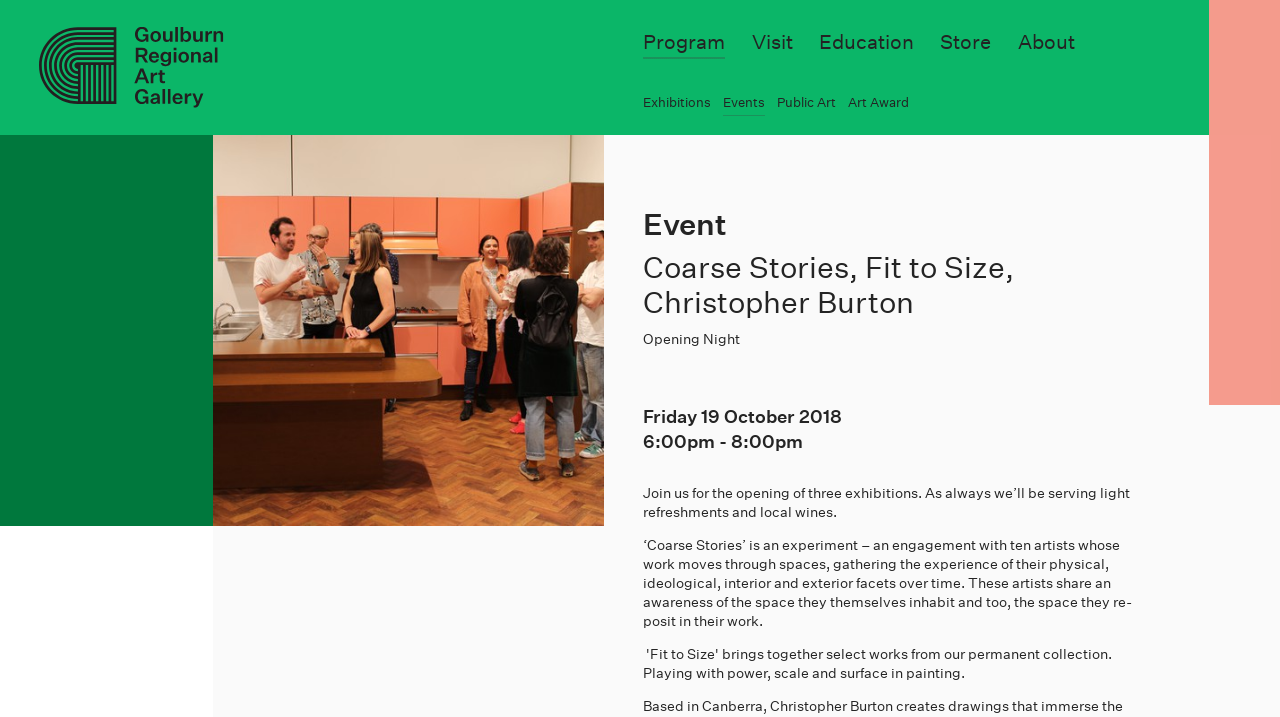Give a short answer to this question using one word or a phrase:
What is the title of the exhibition?

Coarse Stories, Fit to Size, Christopher Burton